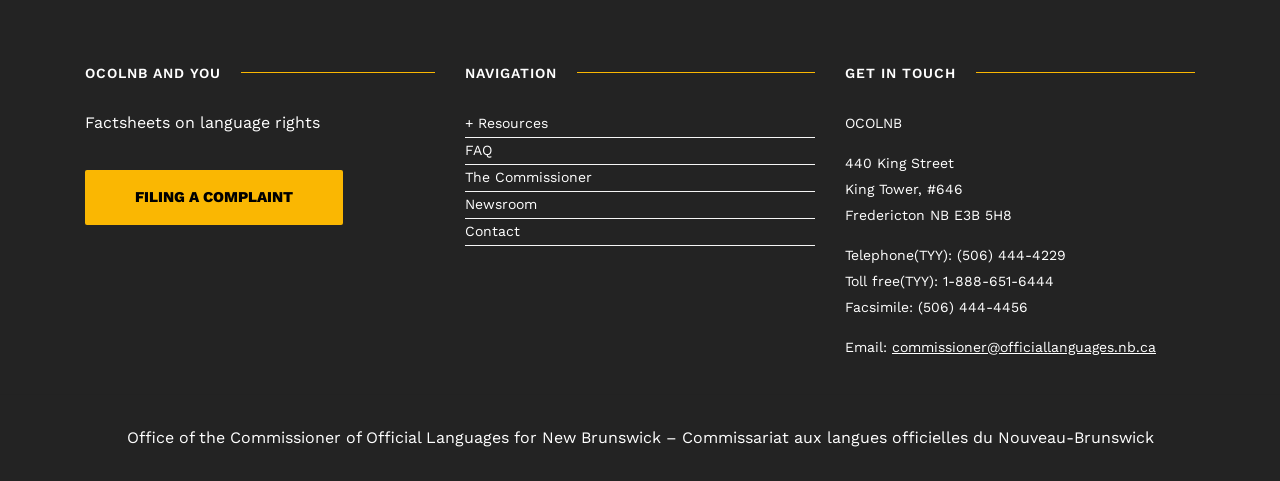Look at the image and write a detailed answer to the question: 
What is the email address of the commissioner?

I found the answer by looking at the GET IN TOUCH section, which contains the office's contact information, including the email address of the commissioner.